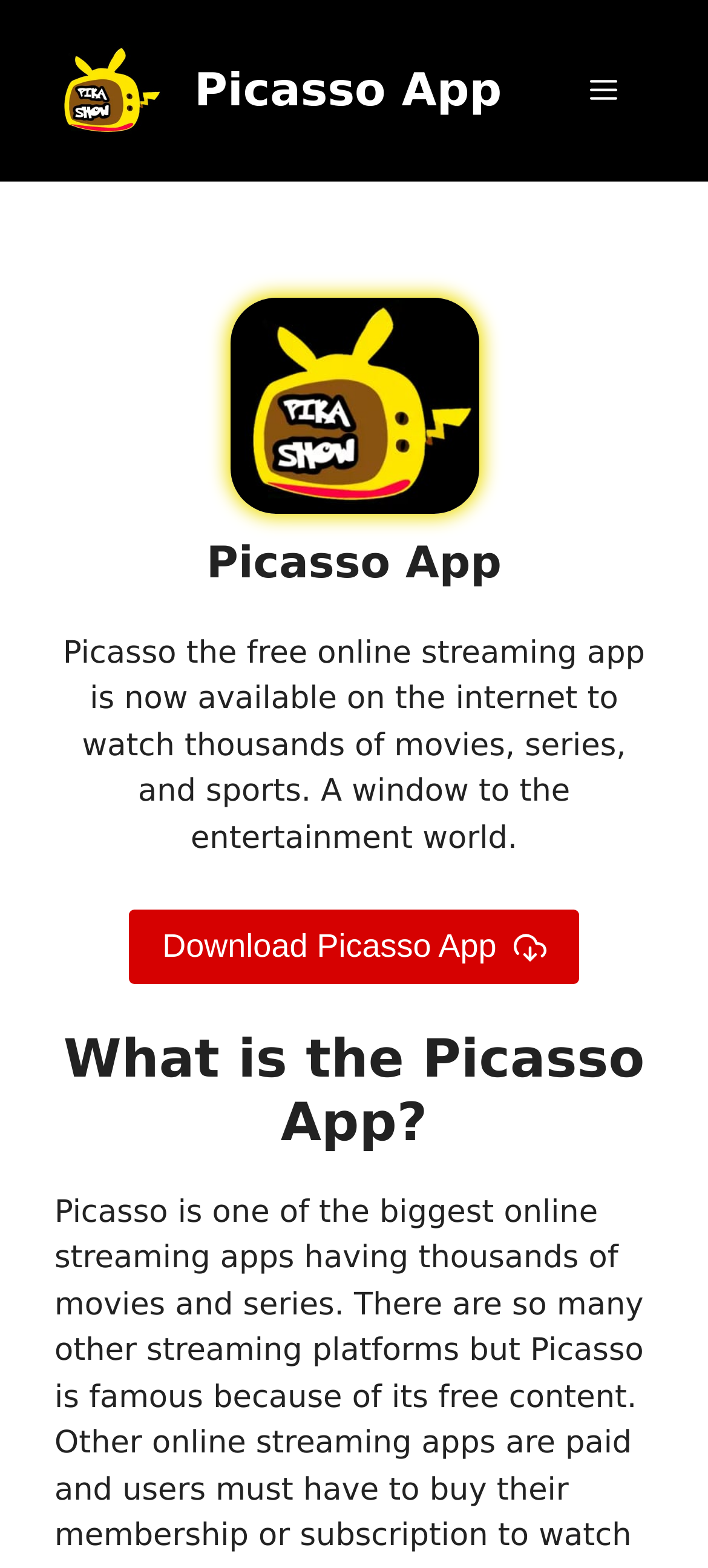Respond to the following query with just one word or a short phrase: 
What is the topic of the section below the app description?

What is the Picasso App?